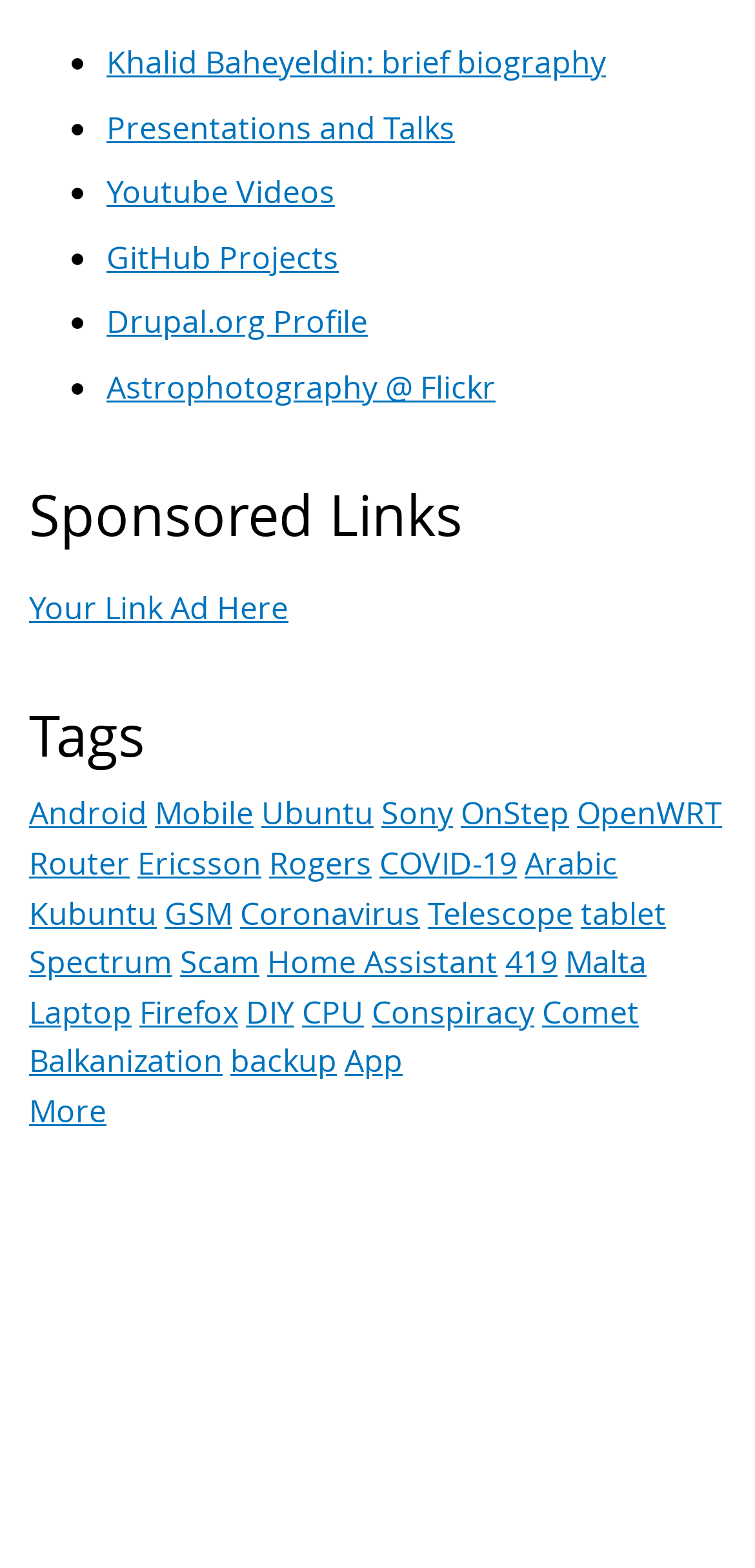Please determine the bounding box coordinates of the element's region to click for the following instruction: "Explore YouTube Videos".

[0.141, 0.109, 0.444, 0.136]